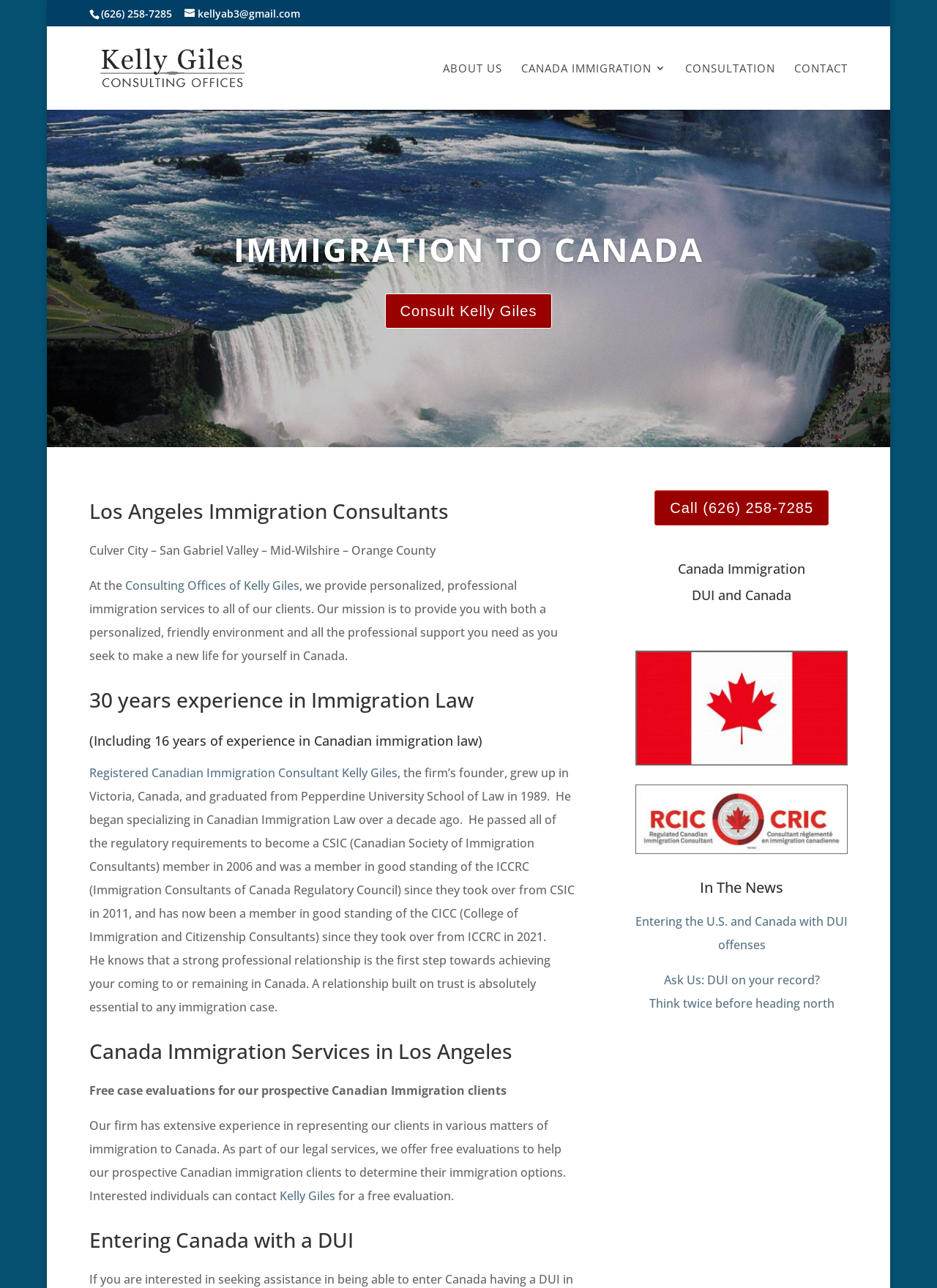Provide the bounding box coordinates in the format (top-left x, top-left y, bottom-right x, bottom-right y). All values are floating point numbers between 0 and 1. Determine the bounding box coordinate of the UI element described as: Call (626) 258-7285

[0.699, 0.381, 0.884, 0.408]